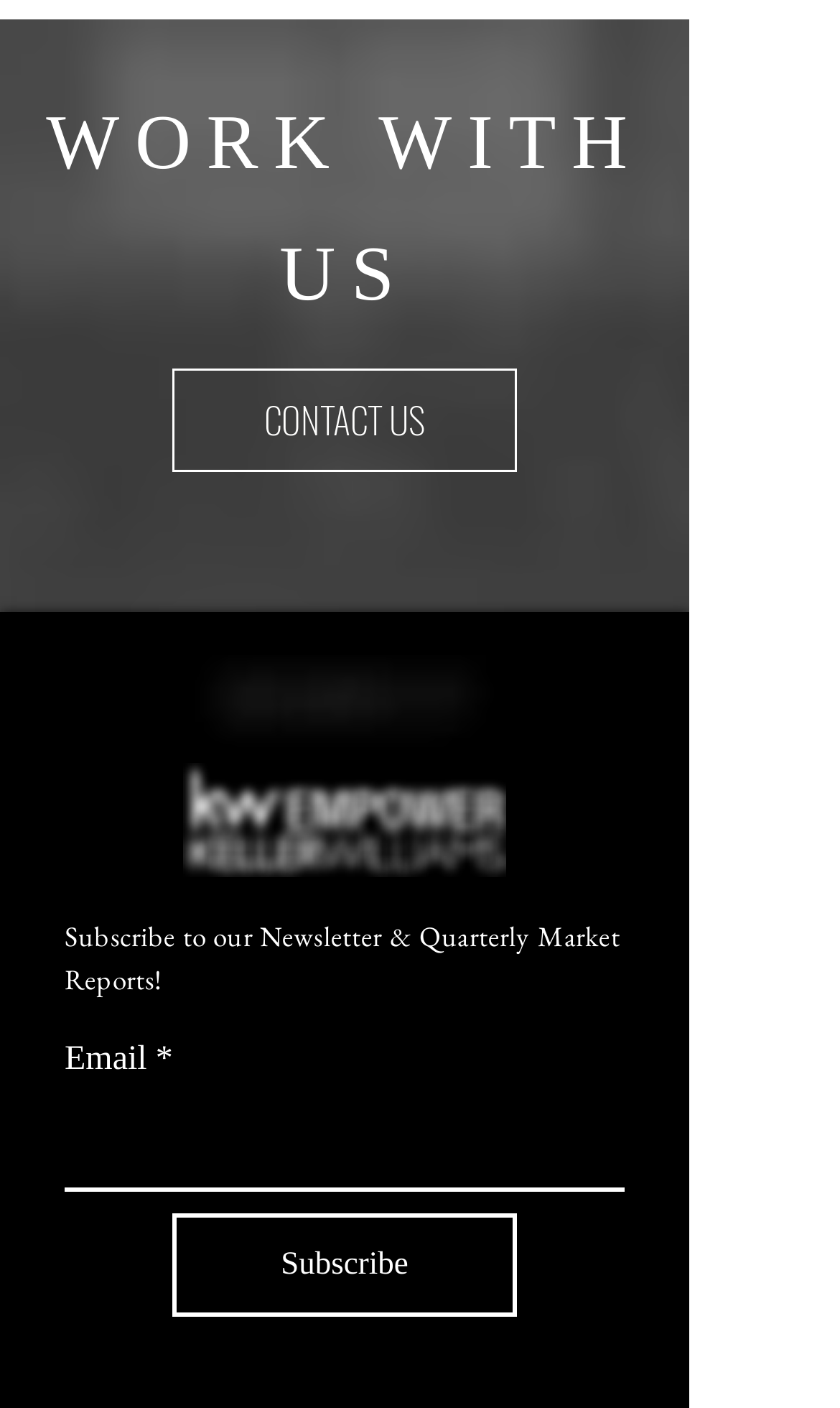Refer to the screenshot and answer the following question in detail:
What is the label of the required text field?

The textbox element with the label 'Email *' has a 'required' attribute set to True, indicating that it is a required field for the user to fill in.